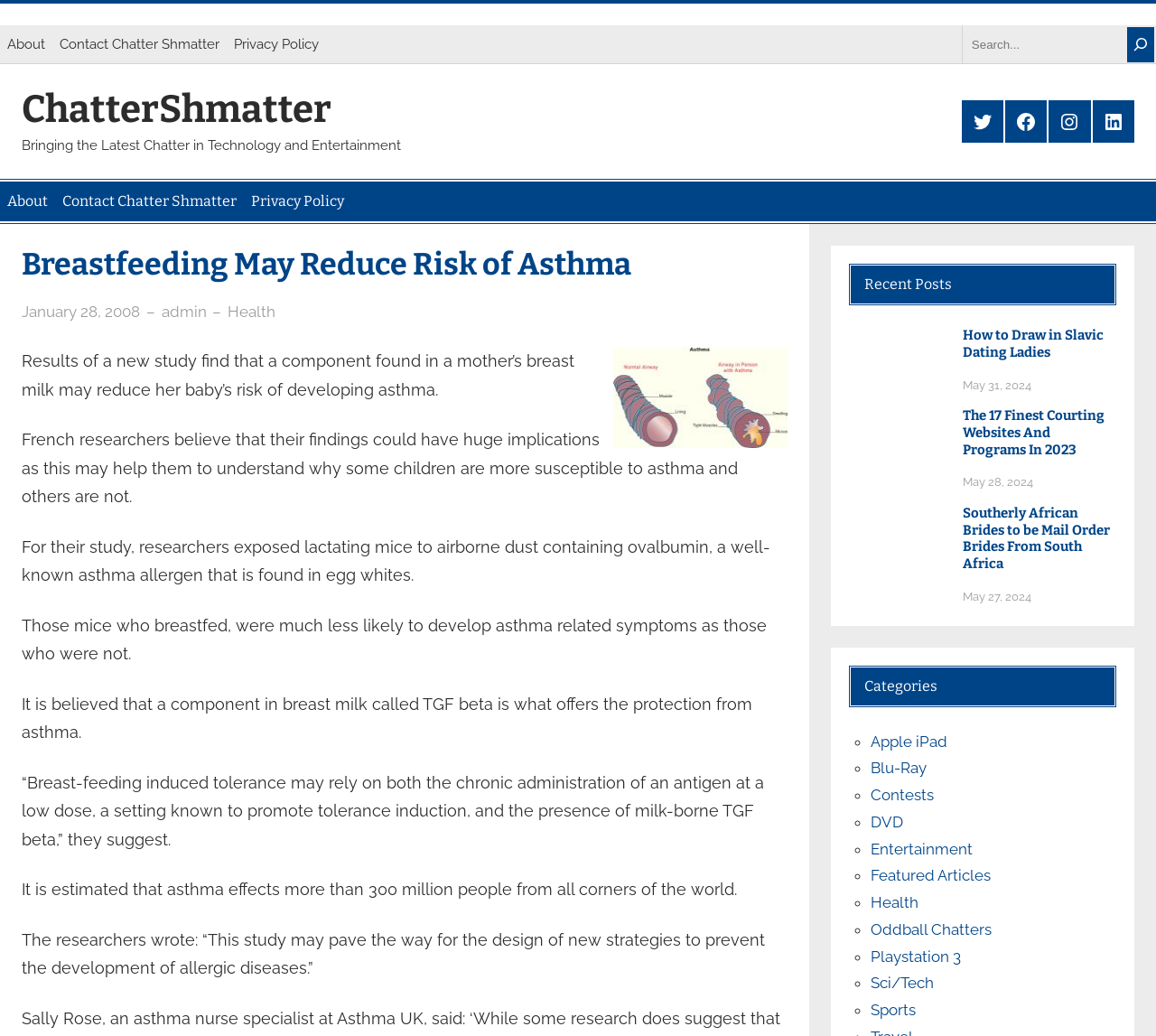Identify and provide the text content of the webpage's primary headline.

Breastfeeding May Reduce Risk of Asthma